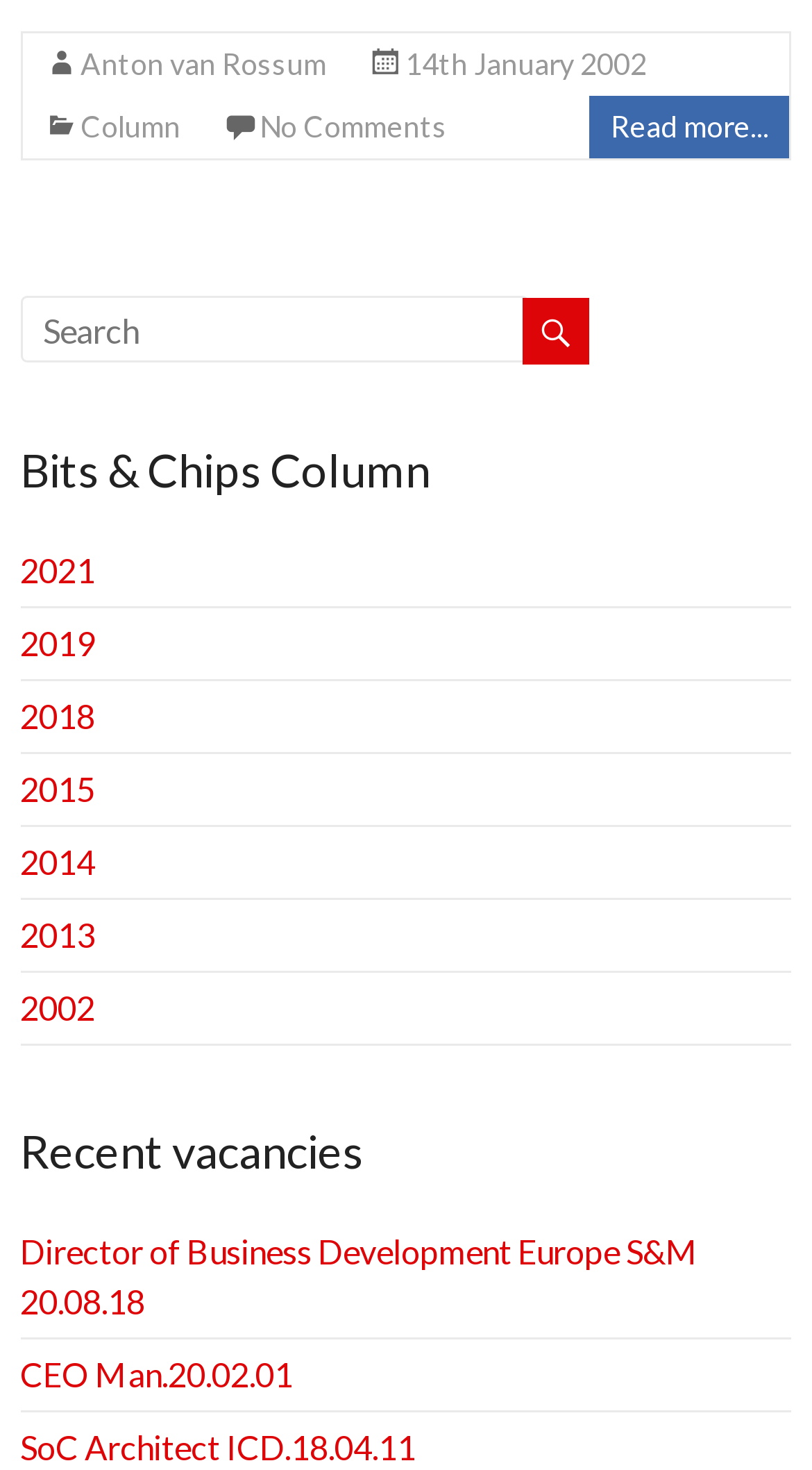Please find the bounding box coordinates of the section that needs to be clicked to achieve this instruction: "View the 2021 column".

[0.025, 0.373, 0.117, 0.4]